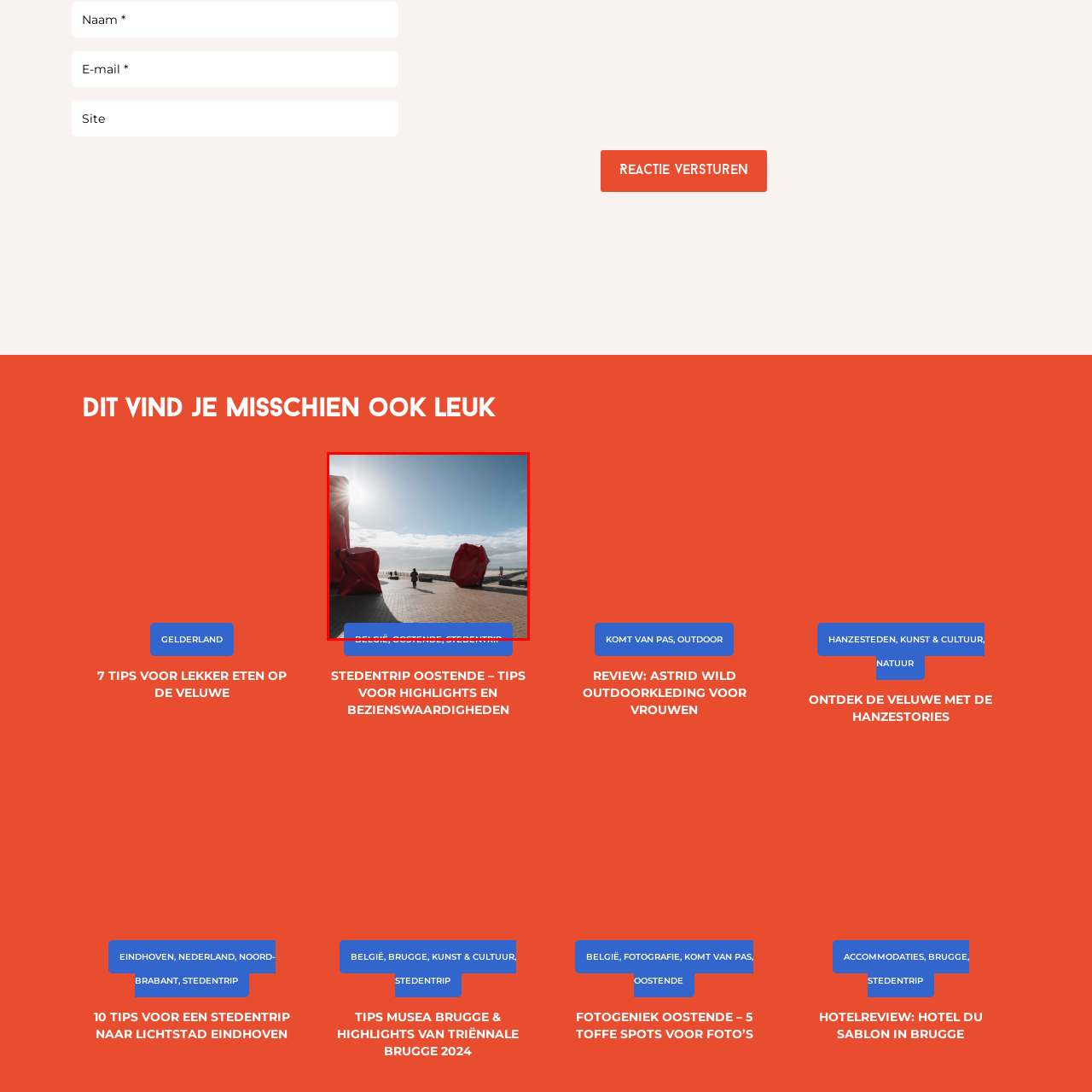What language is the text overlay in?
Review the image encased within the red bounding box and supply a detailed answer according to the visual information available.

The text overlay at the bottom reads 'BELGIË, OOSTENDE – STEDENTRIP', which appears to be in Dutch, suggesting that the language of the text overlay is Dutch.